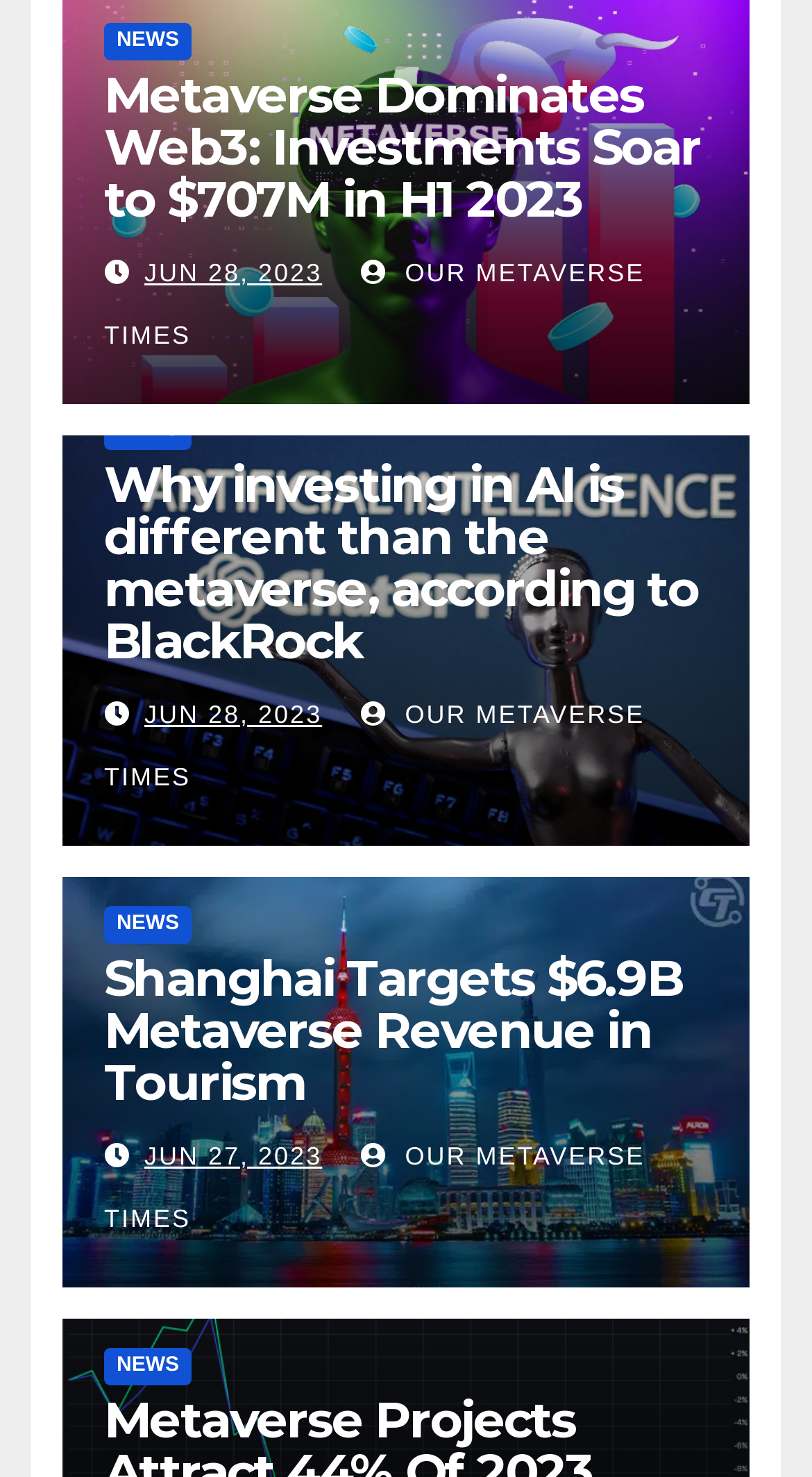Provide the bounding box coordinates, formatted as (top-left x, top-left y, bottom-right x, bottom-right y), with all values being floating point numbers between 0 and 1. Identify the bounding box of the UI element that matches the description: parent_node: NEWS

[0.077, 0.294, 0.923, 0.572]